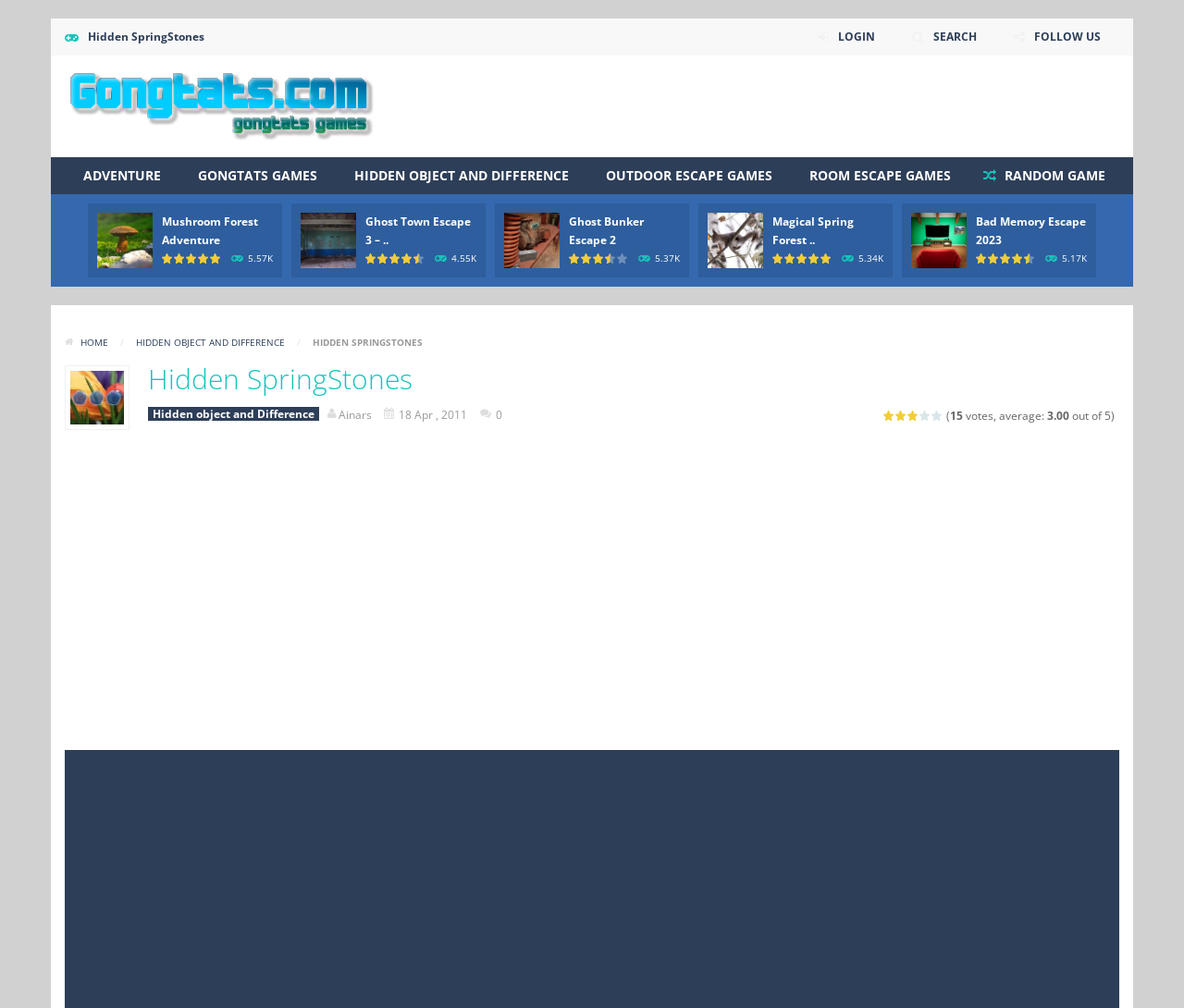Find the bounding box of the UI element described as follows: "Facebook".

[0.877, 0.055, 0.909, 0.092]